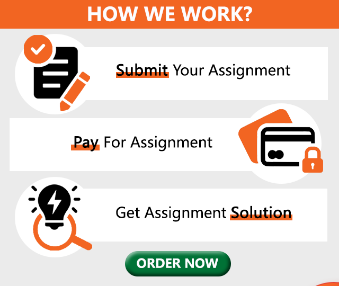What is the color of the 'ORDER NOW' button?
Kindly offer a detailed explanation using the data available in the image.

The 'ORDER NOW' button at the bottom of the image is bold and green in color, making it visually striking and inviting users to take immediate action.